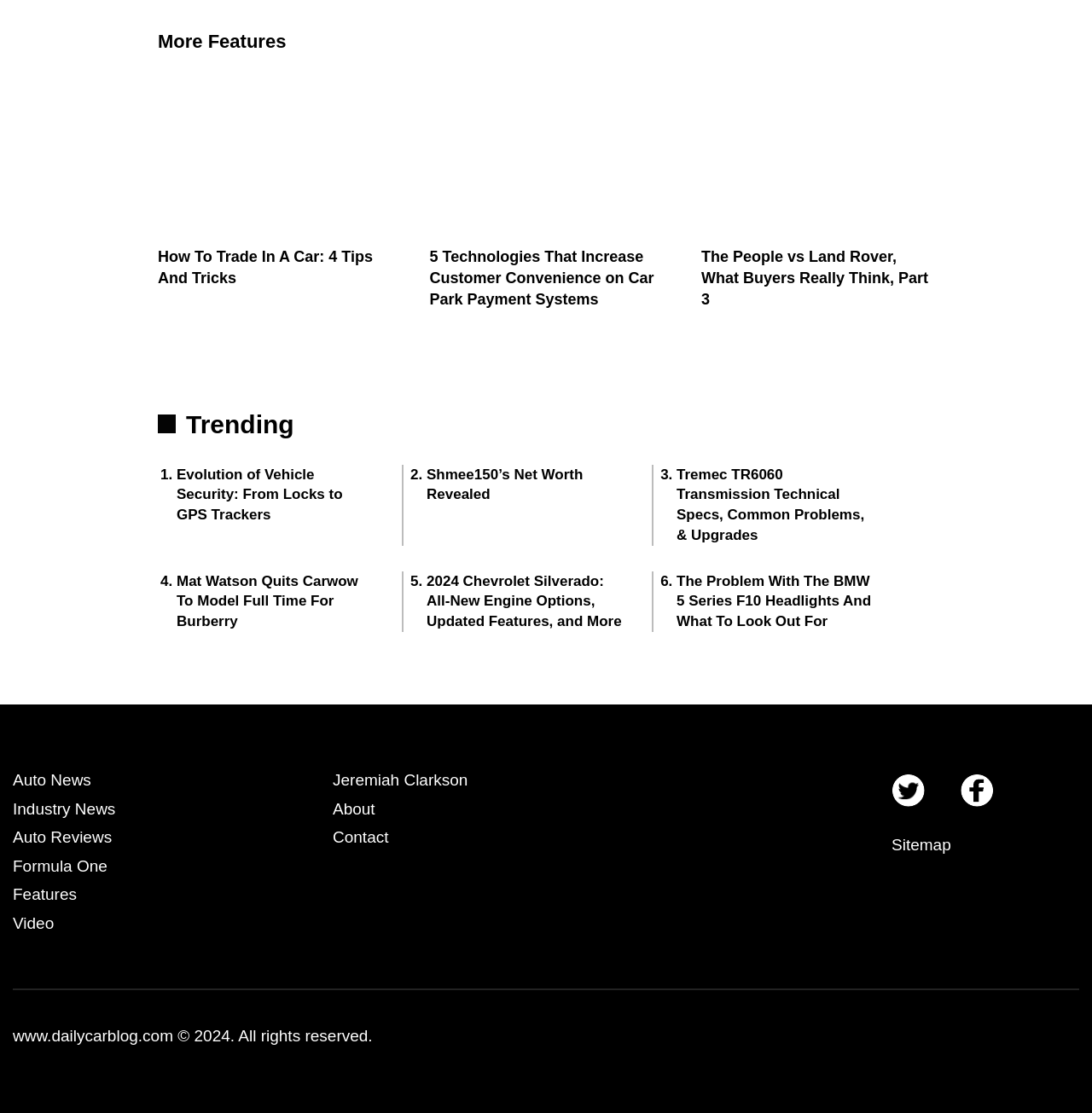Provide your answer in one word or a succinct phrase for the question: 
What is the category of the article 'Evolution of Vehicle Security: From Locks to GPS Trackers'?

Trending